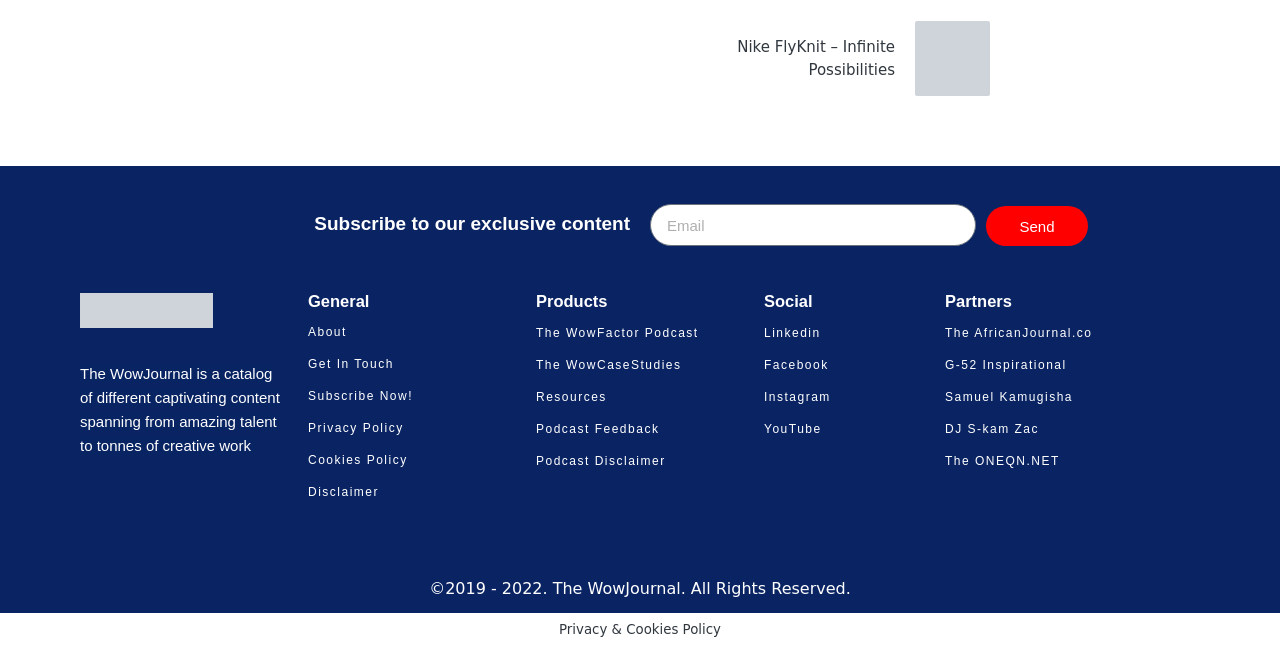Bounding box coordinates are given in the format (top-left x, top-left y, bottom-right x, bottom-right y). All values should be floating point numbers between 0 and 1. Provide the bounding box coordinate for the UI element described as: Nike FlyKnit – Infinite Possibilities

[0.5, 0.033, 0.773, 0.149]